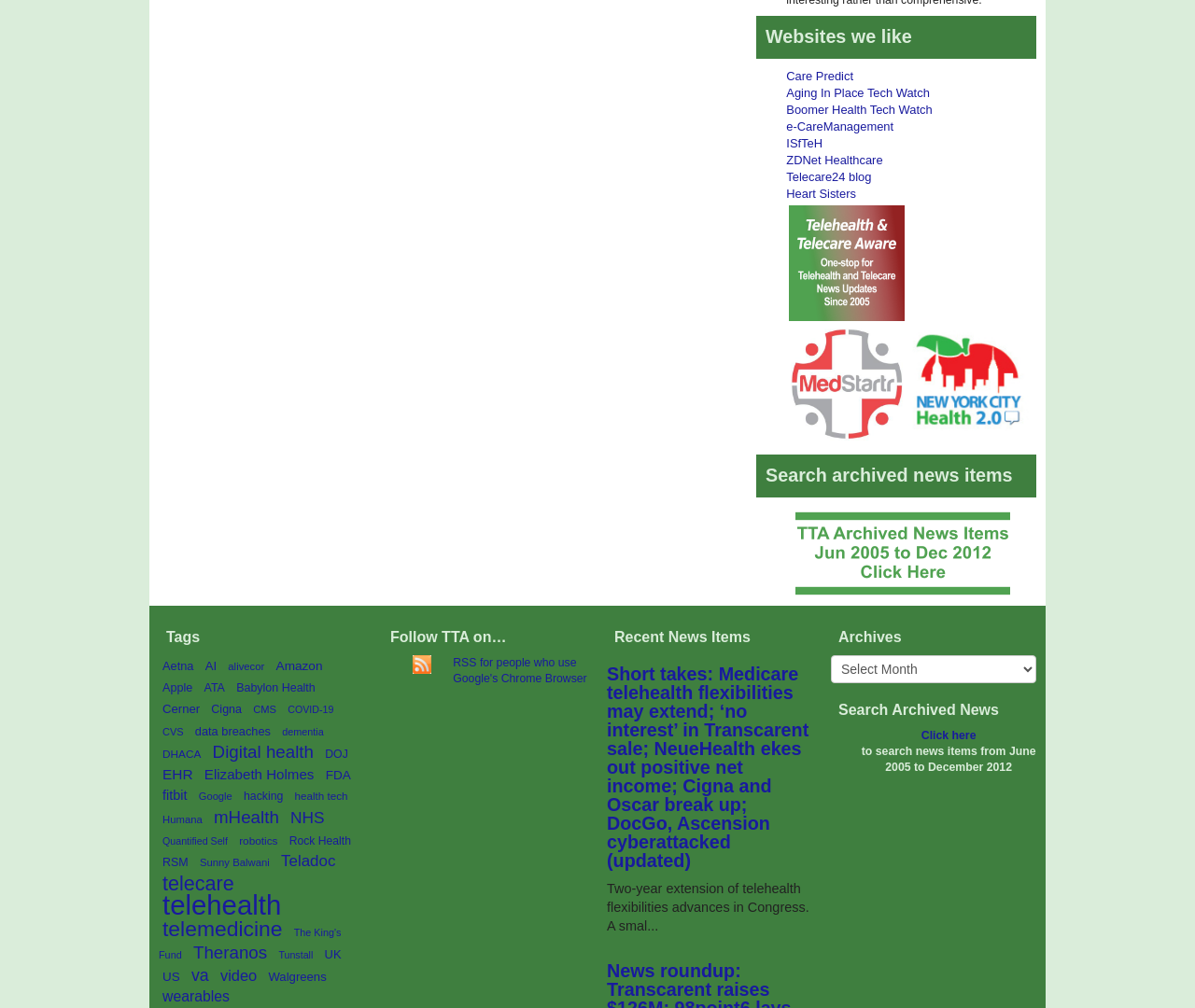Identify the coordinates of the bounding box for the element that must be clicked to accomplish the instruction: "Follow TTA on Twitter".

[0.658, 0.227, 0.76, 0.241]